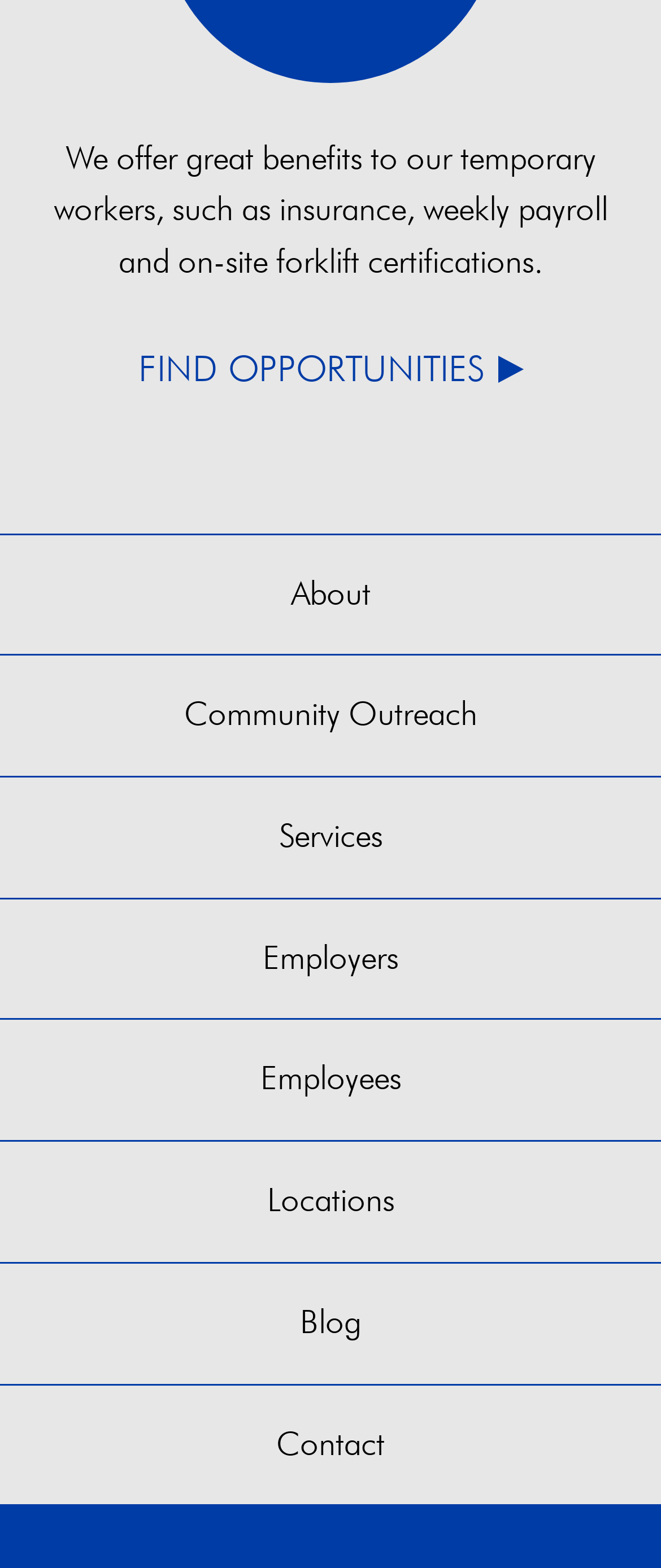Please indicate the bounding box coordinates for the clickable area to complete the following task: "Explore Services". The coordinates should be specified as four float numbers between 0 and 1, i.e., [left, top, right, bottom].

[0.0, 0.496, 1.0, 0.572]